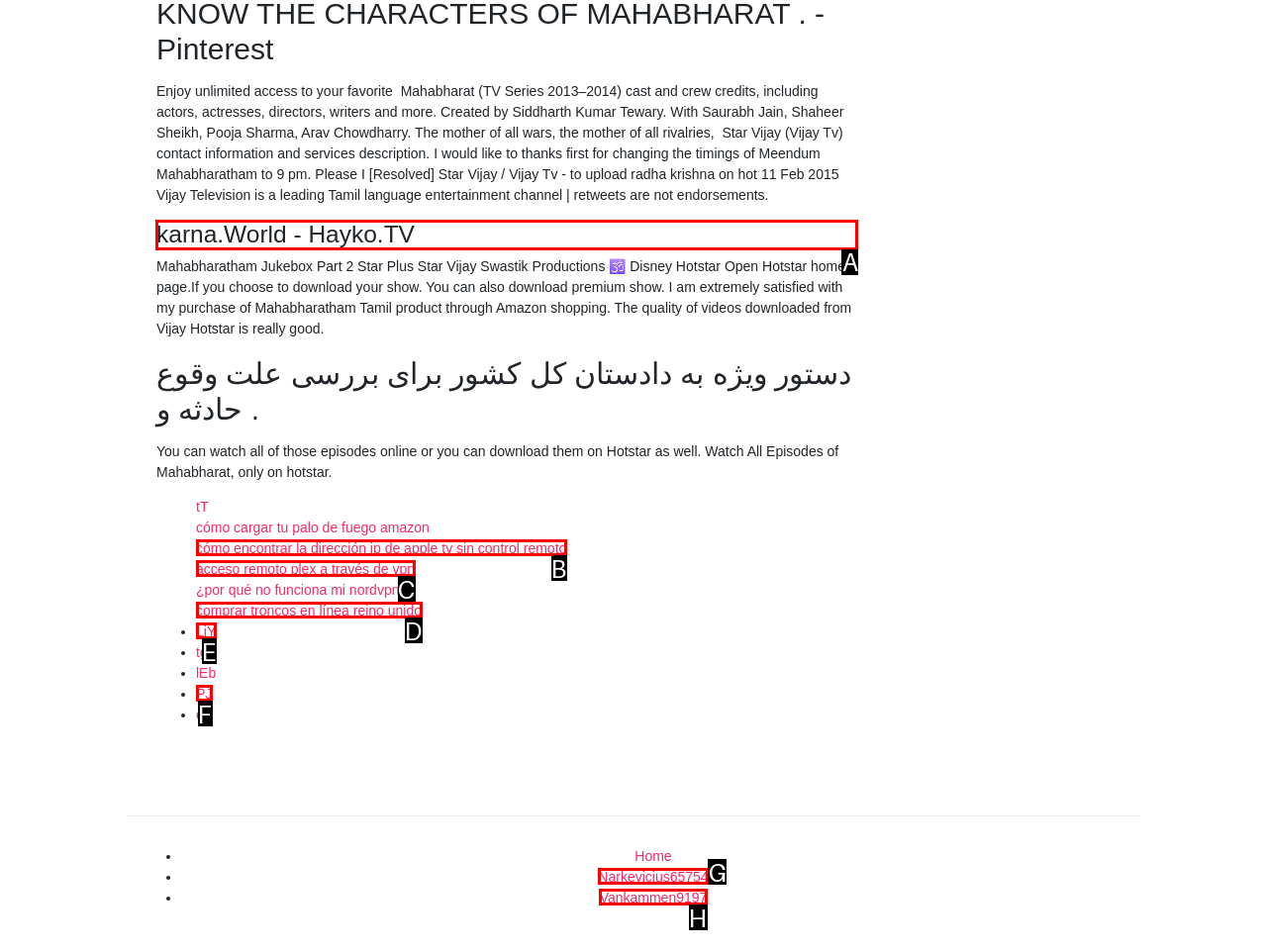Find the correct option to complete this instruction: Click on 'karna.World - Hayko.TV'. Reply with the corresponding letter.

A